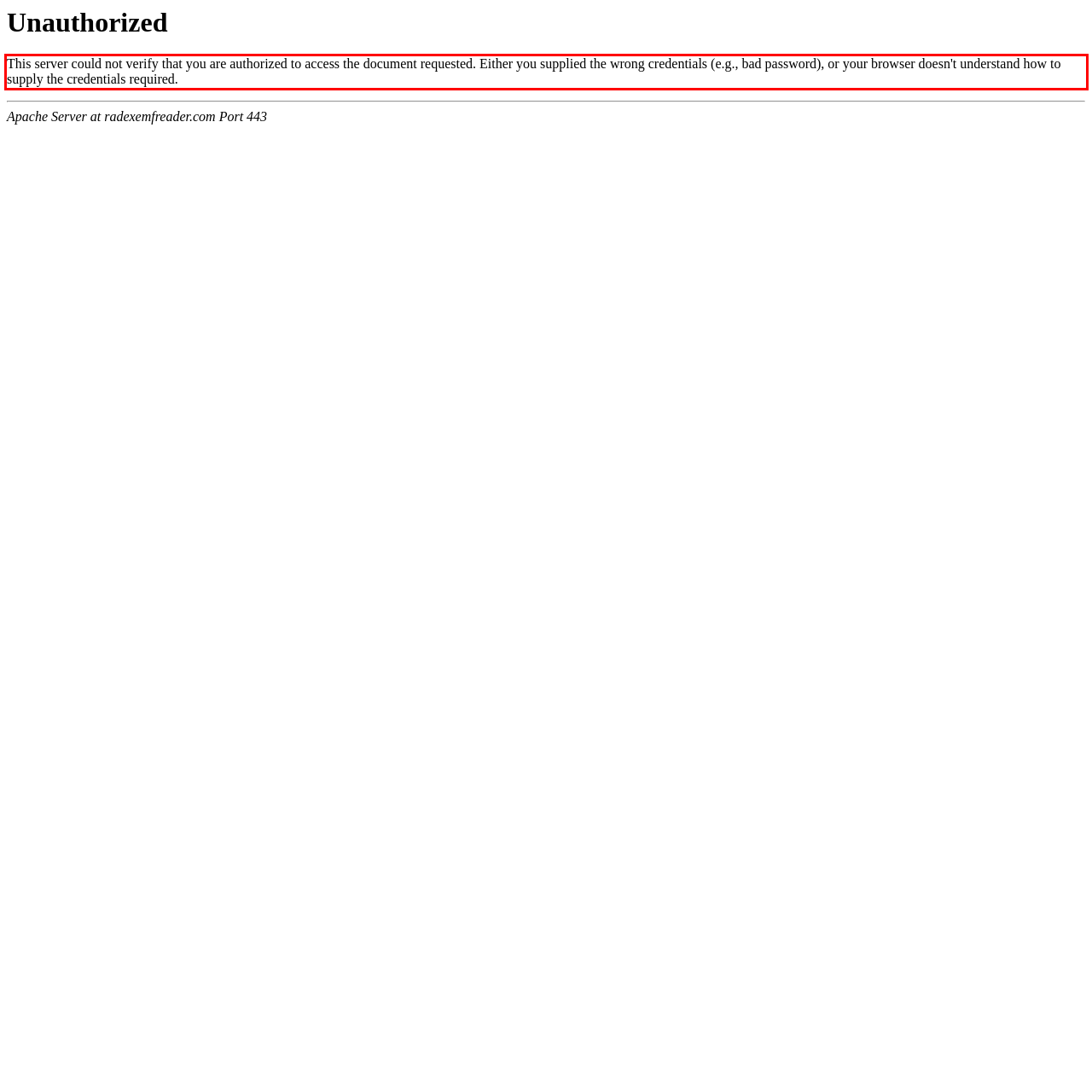The screenshot you have been given contains a UI element surrounded by a red rectangle. Use OCR to read and extract the text inside this red rectangle.

This server could not verify that you are authorized to access the document requested. Either you supplied the wrong credentials (e.g., bad password), or your browser doesn't understand how to supply the credentials required.